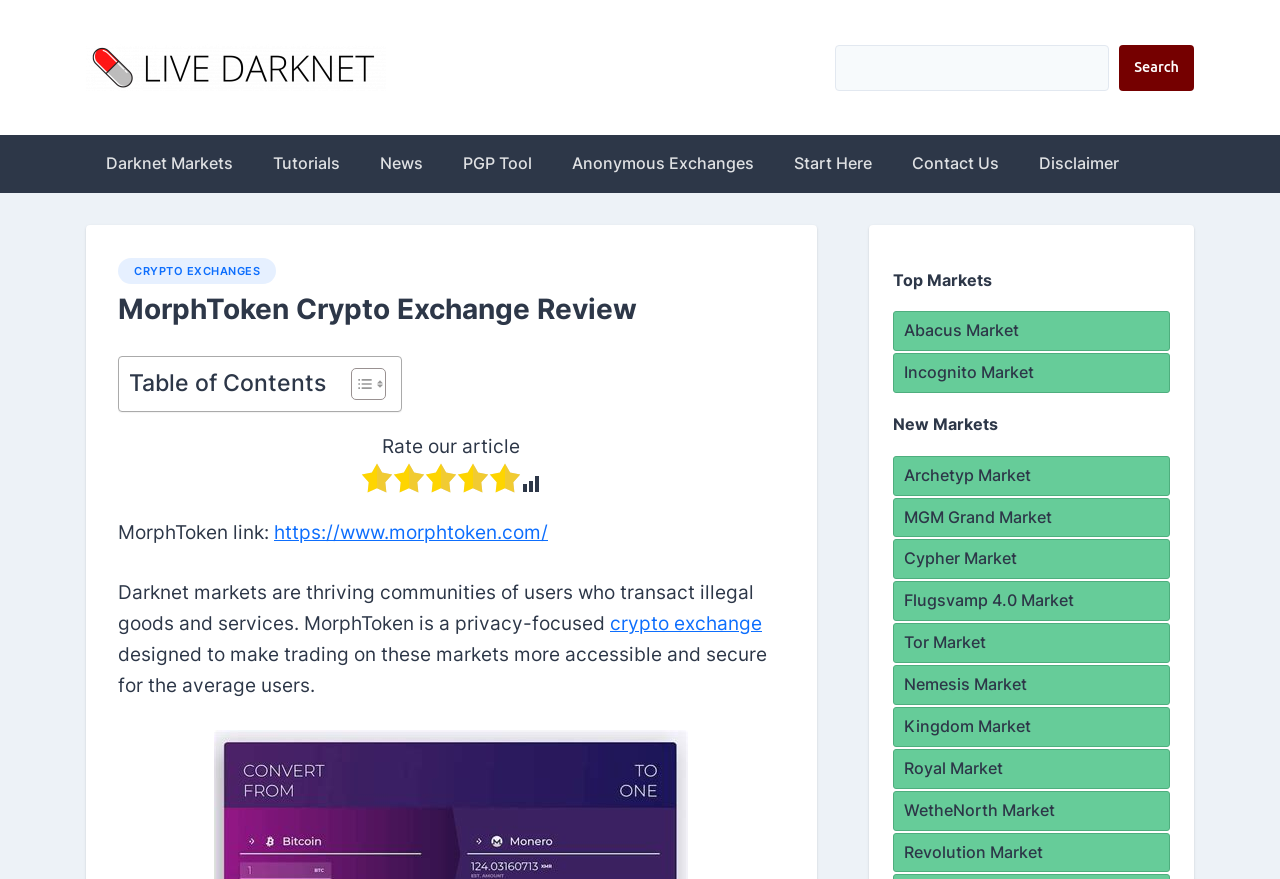Pinpoint the bounding box coordinates of the clickable element needed to complete the instruction: "Click on the 'Where the EV revolution goes next' link". The coordinates should be provided as four float numbers between 0 and 1: [left, top, right, bottom].

None